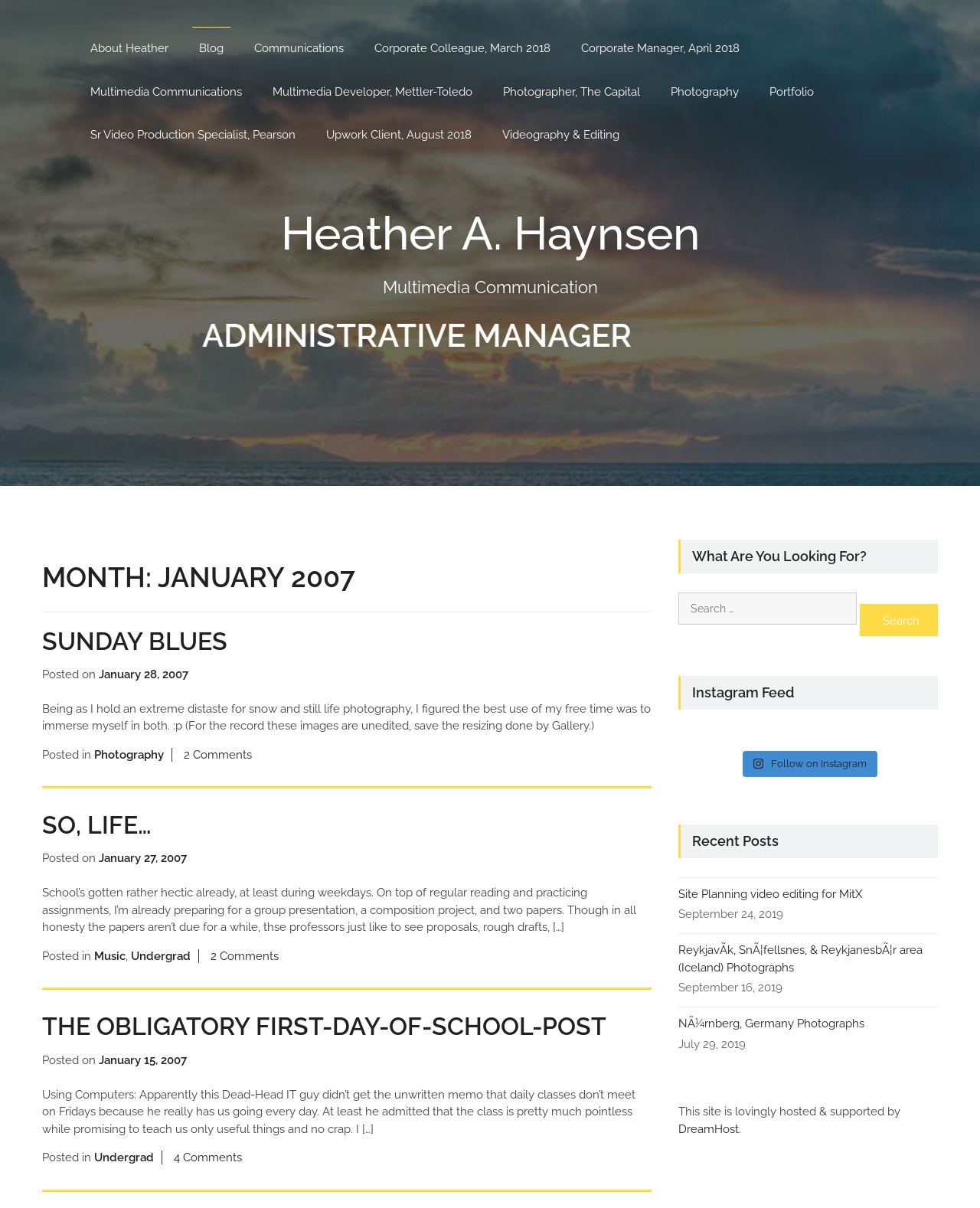Specify the bounding box coordinates of the region I need to click to perform the following instruction: "View Photography posts". The coordinates must be four float numbers in the range of 0 to 1, i.e., [left, top, right, bottom].

[0.096, 0.619, 0.167, 0.63]